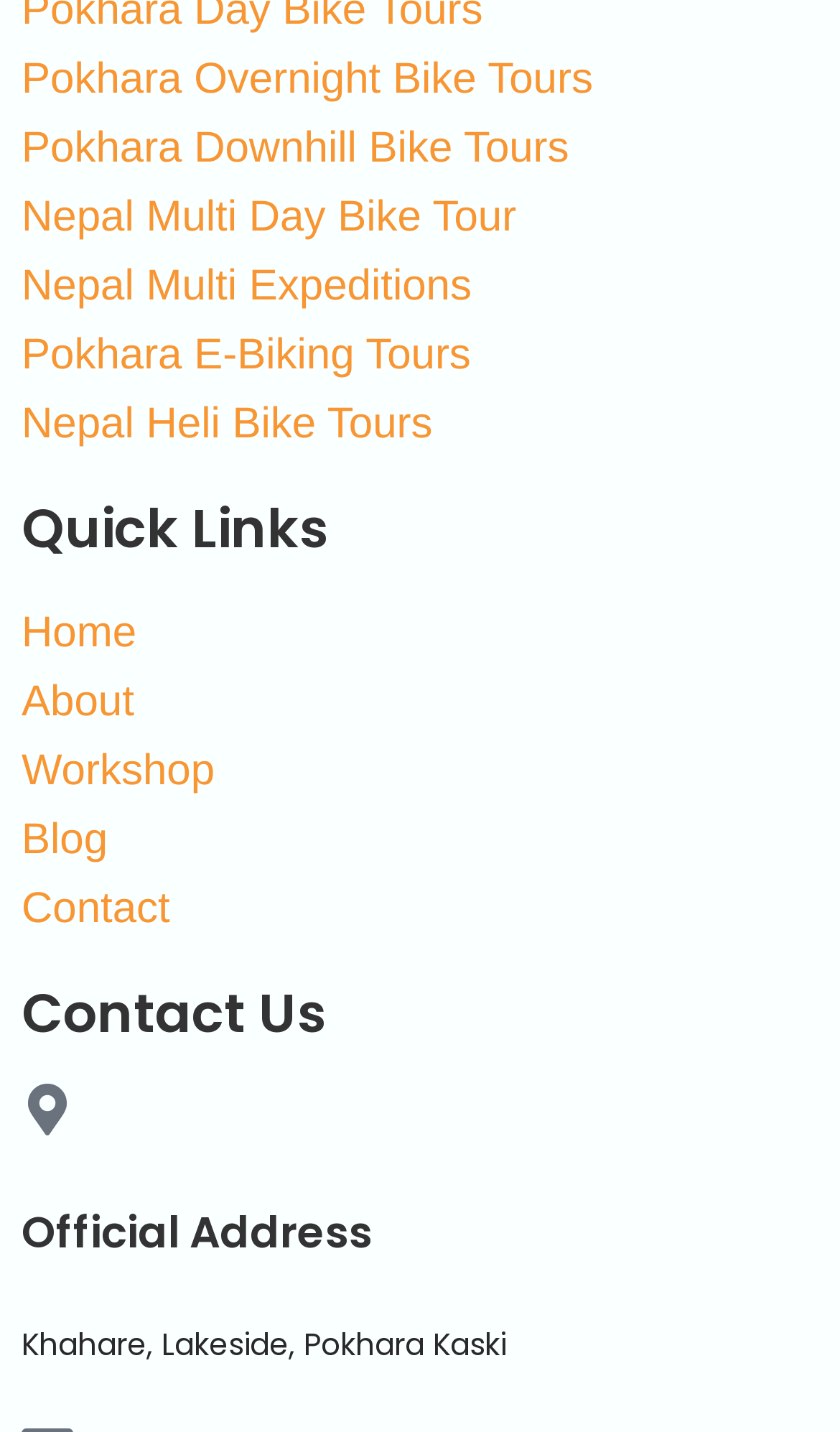Please identify the bounding box coordinates of the element on the webpage that should be clicked to follow this instruction: "click on Pokhara Overnight Bike Tours". The bounding box coordinates should be given as four float numbers between 0 and 1, formatted as [left, top, right, bottom].

[0.026, 0.032, 0.961, 0.08]